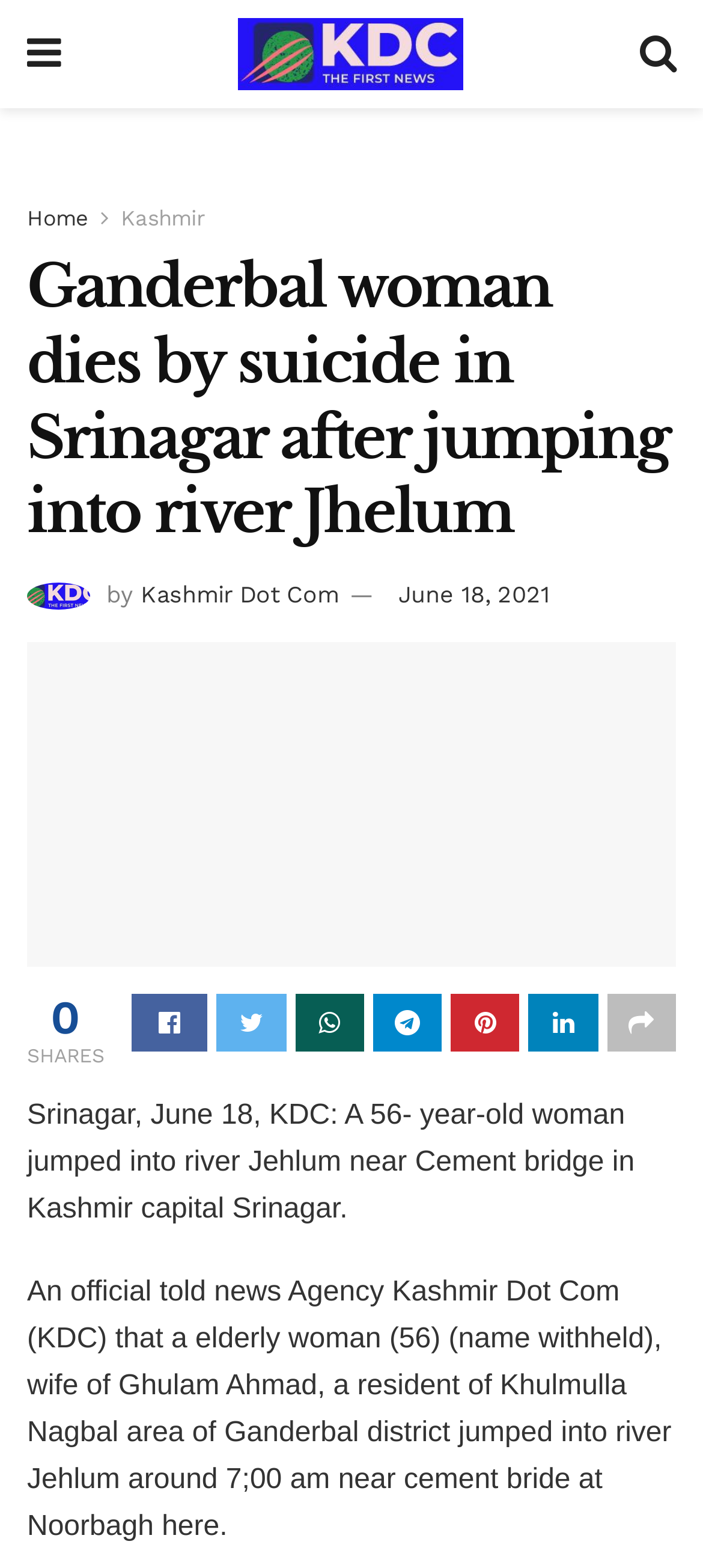What is the name of the river where the woman jumped?
Based on the image content, provide your answer in one word or a short phrase.

Jehlum